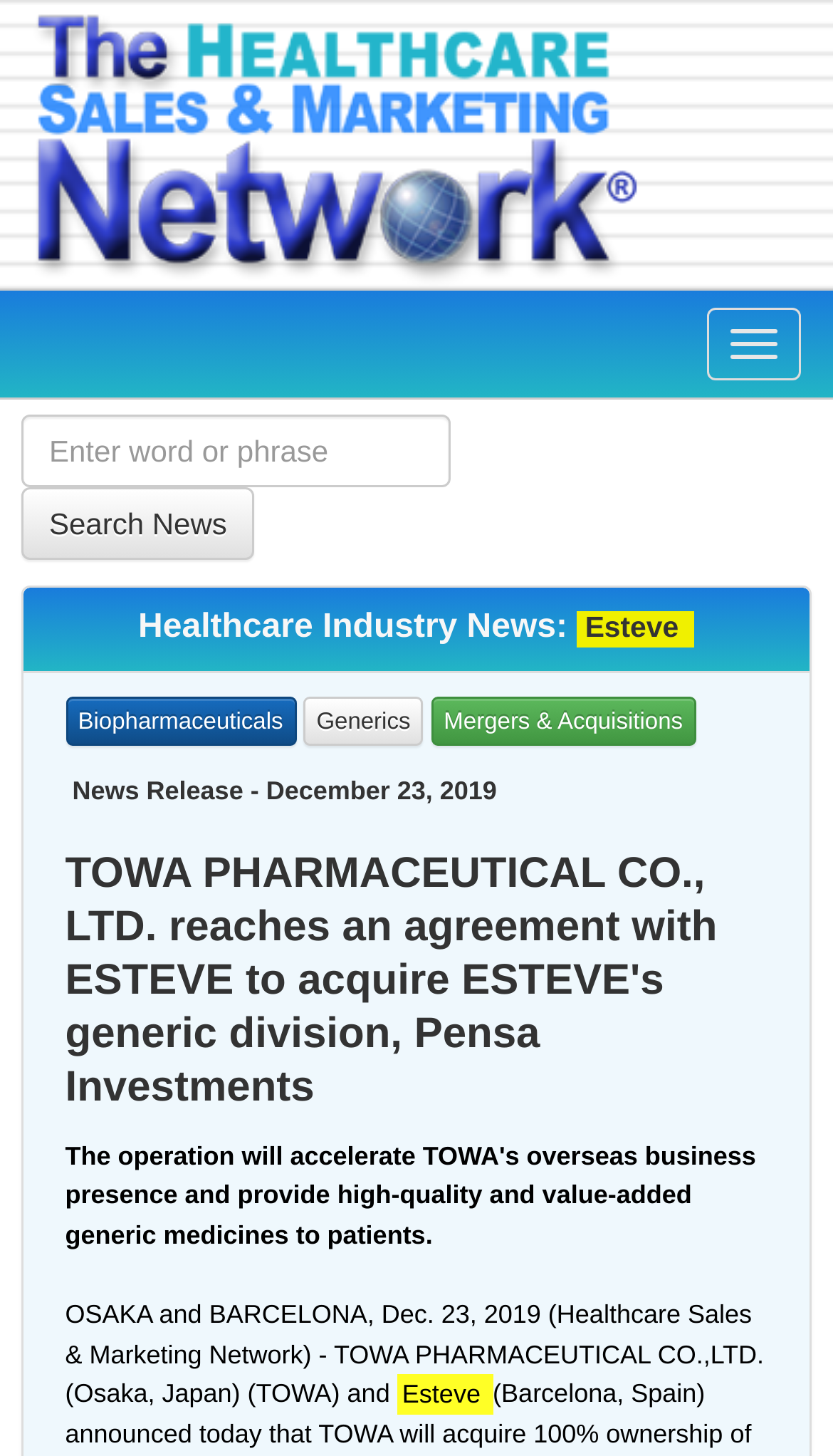Kindly respond to the following question with a single word or a brief phrase: 
What is the main topic of the news release?

TOWA PHARMACEUTICAL CO., LTD. acquires ESTEVE's generic division